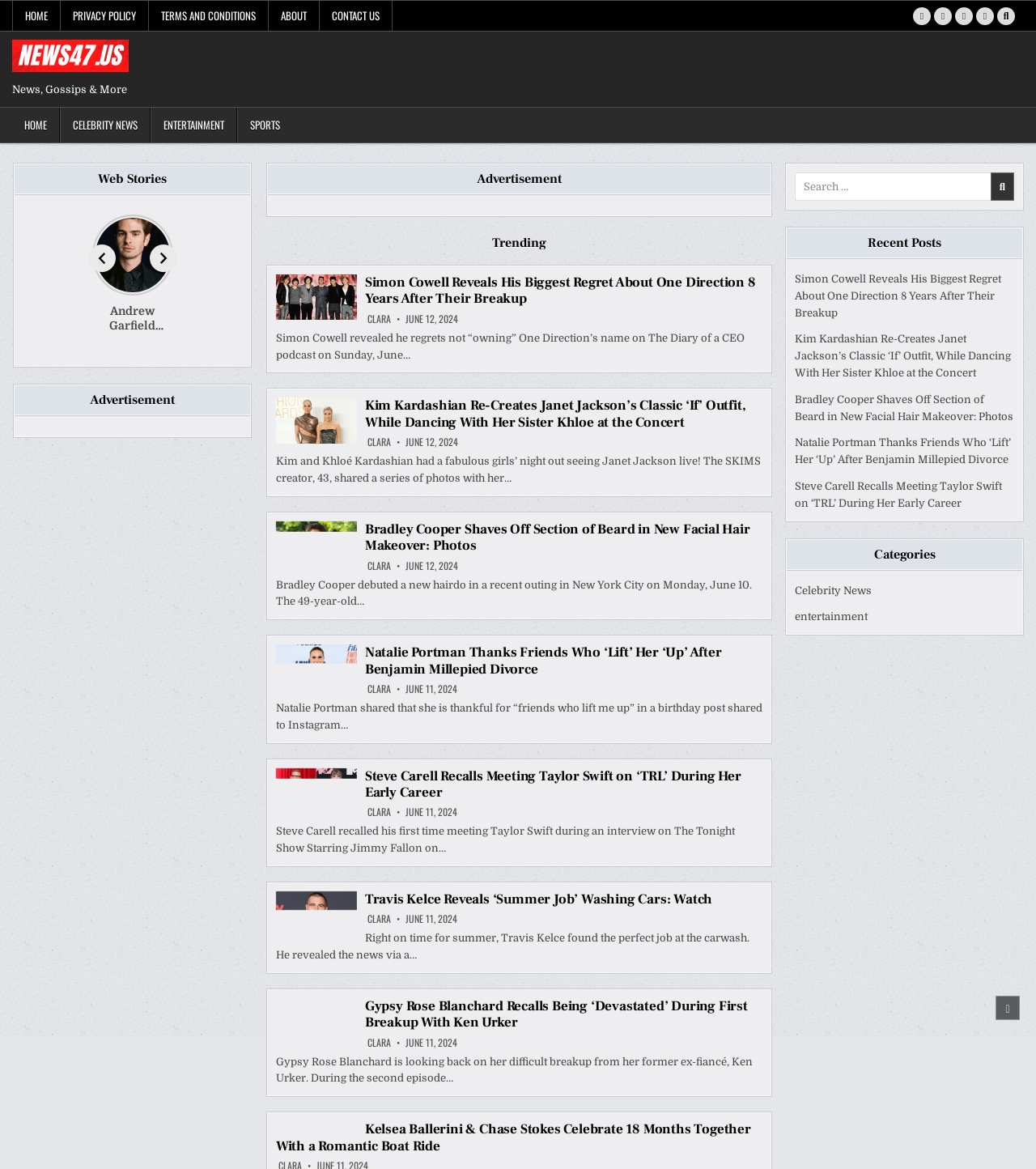Find the bounding box coordinates of the area that needs to be clicked in order to achieve the following instruction: "Contact us". The coordinates should be specified as four float numbers between 0 and 1, i.e., [left, top, right, bottom].

None